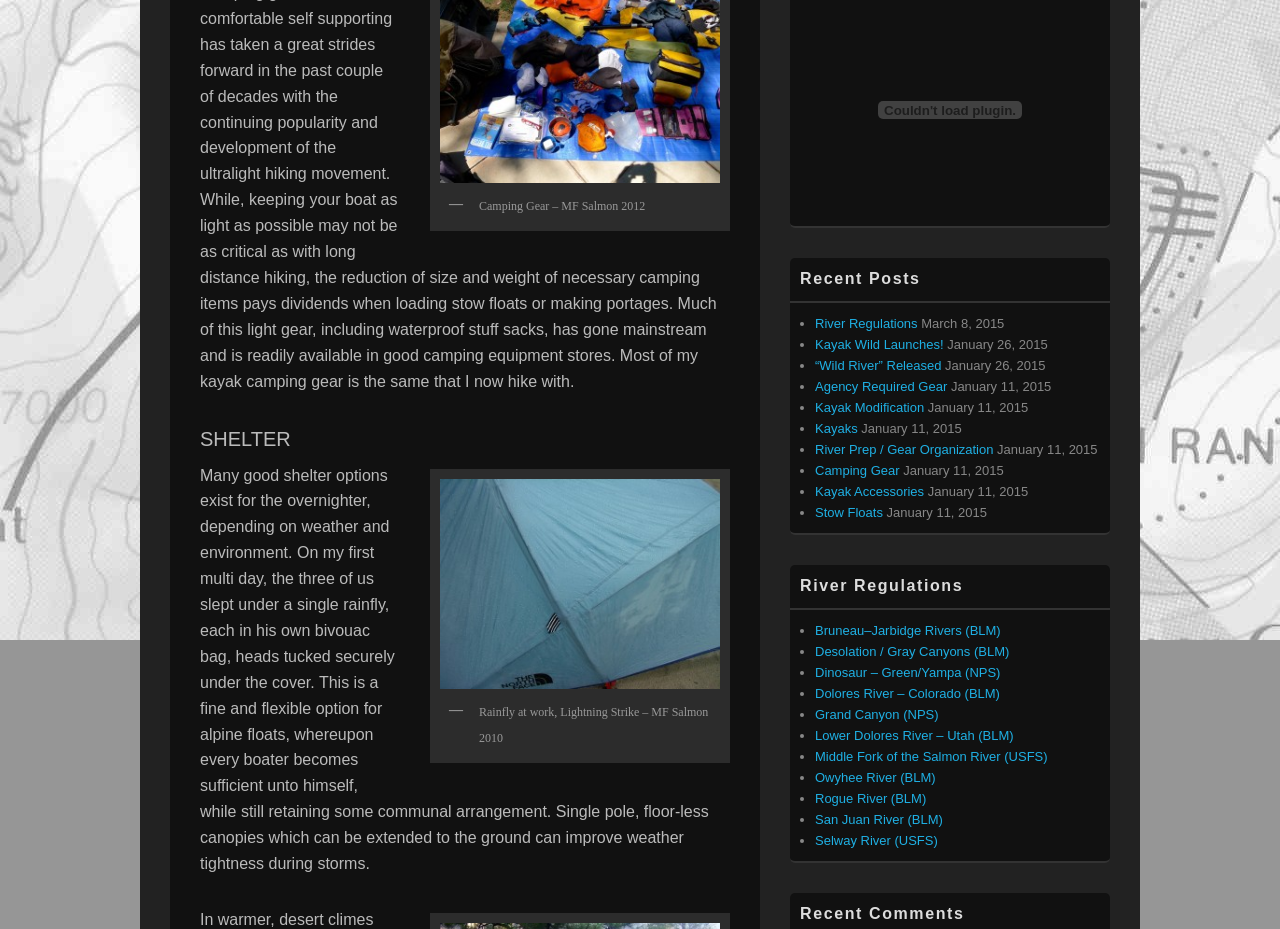Return the bounding box coordinates of the UI element that corresponds to this description: "Dolores River – Colorado (BLM)". The coordinates must be given as four float numbers in the range of 0 and 1, [left, top, right, bottom].

[0.637, 0.738, 0.781, 0.754]